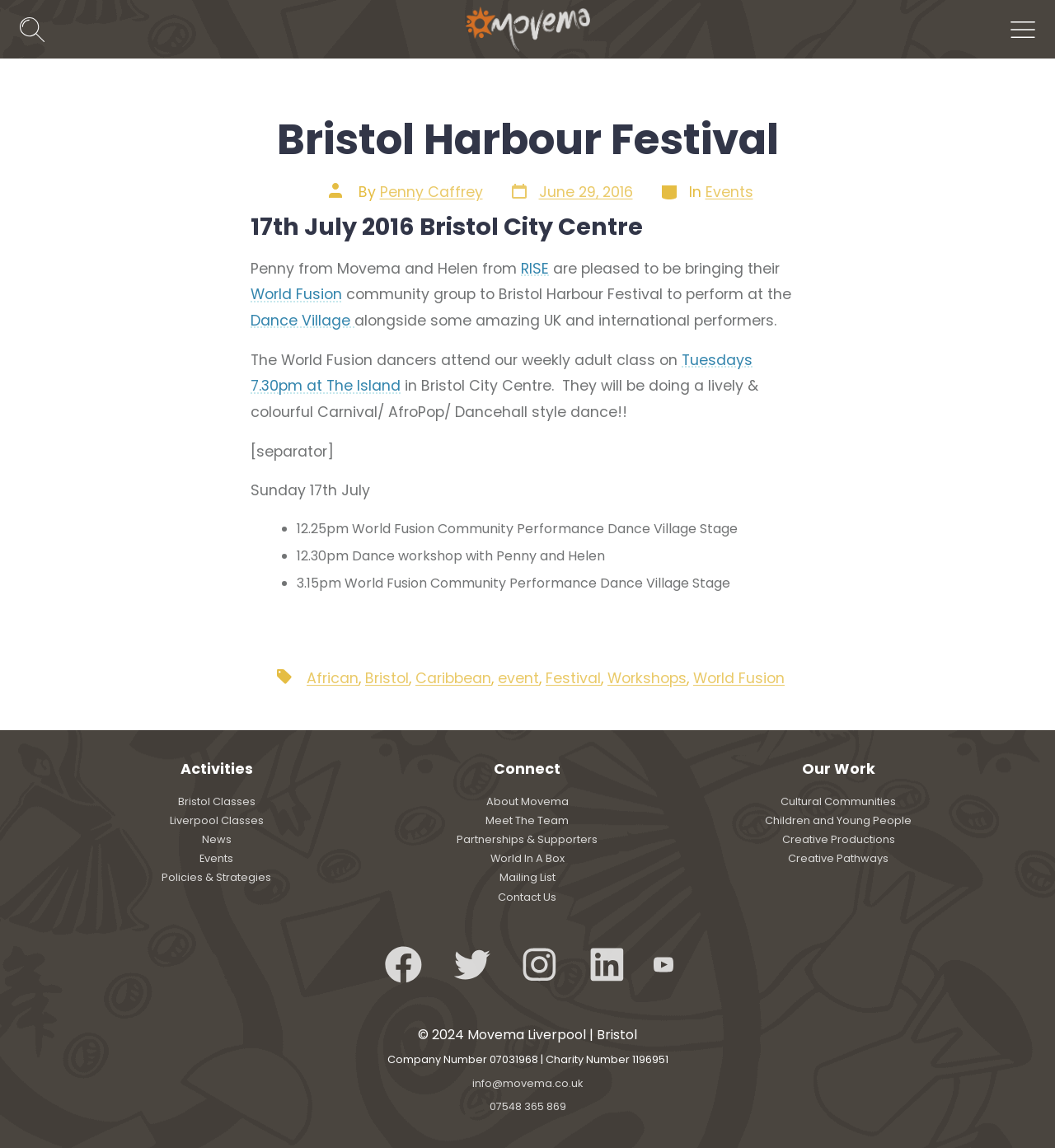Specify the bounding box coordinates of the element's area that should be clicked to execute the given instruction: "Click the Search Toggle button". The coordinates should be four float numbers between 0 and 1, i.e., [left, top, right, bottom].

[0.019, 0.015, 0.042, 0.036]